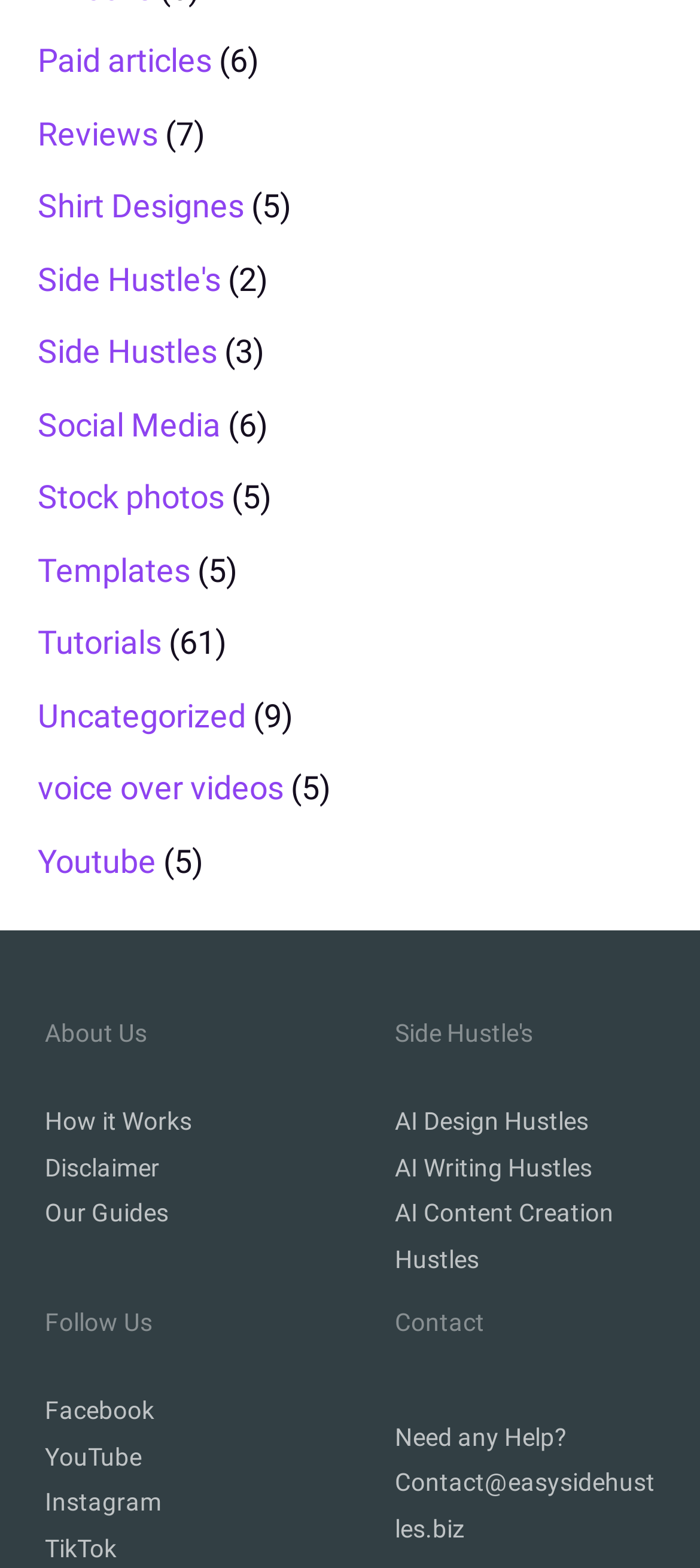Find the bounding box coordinates of the clickable element required to execute the following instruction: "Read the Disclaimer". Provide the coordinates as four float numbers between 0 and 1, i.e., [left, top, right, bottom].

[0.064, 0.735, 0.228, 0.754]